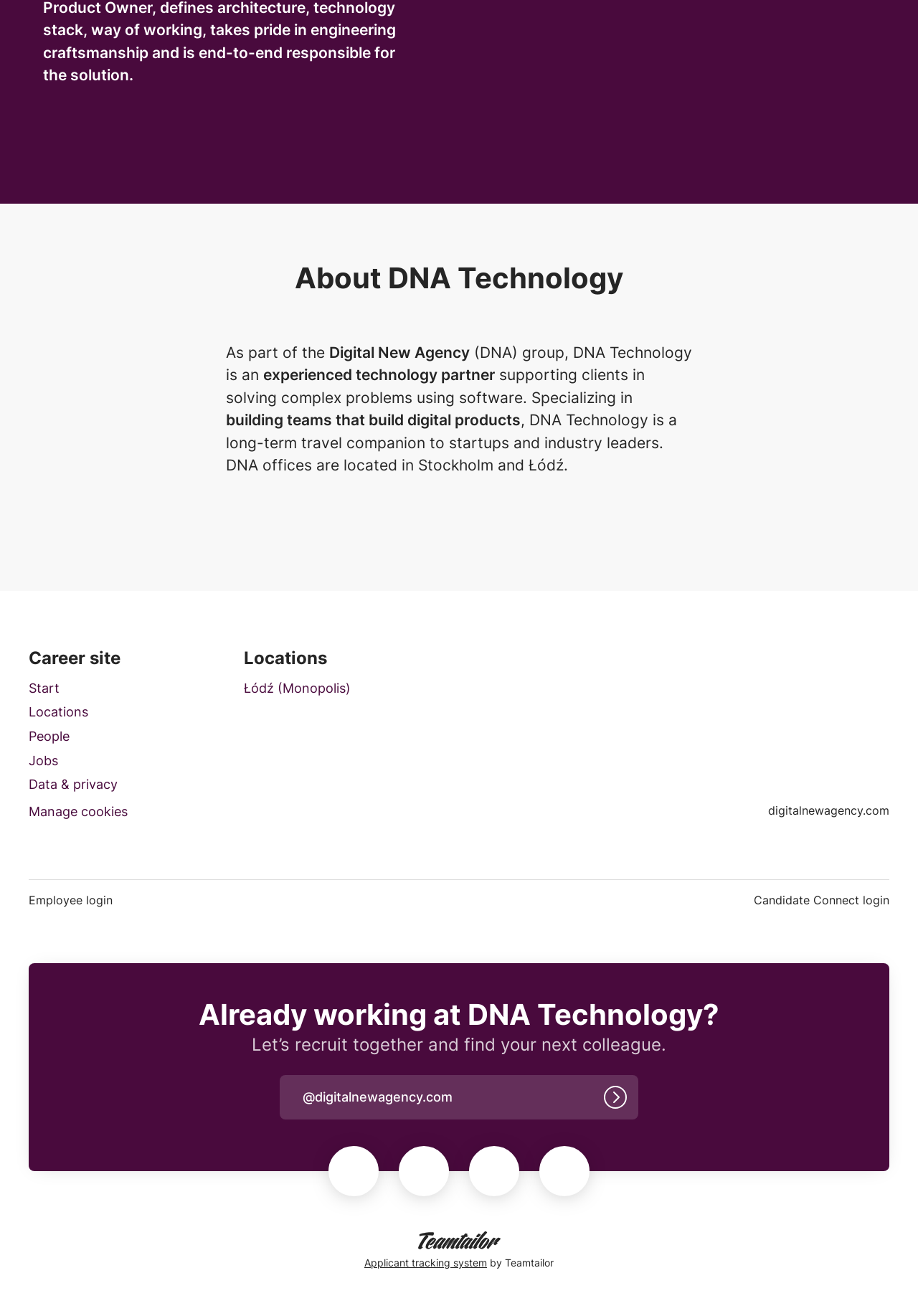Bounding box coordinates must be specified in the format (top-left x, top-left y, bottom-right x, bottom-right y). All values should be floating point numbers between 0 and 1. What are the bounding box coordinates of the UI element described as: Employee login

[0.031, 0.678, 0.123, 0.691]